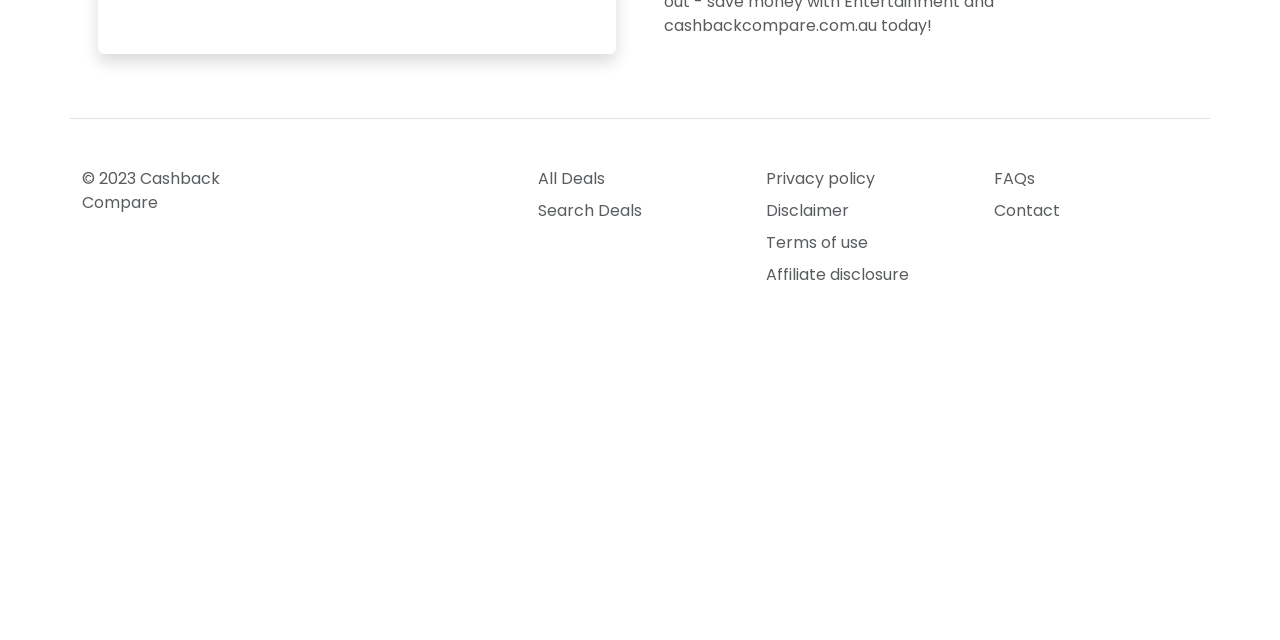Given the description: "Privacy policy", determine the bounding box coordinates of the UI element. The coordinates should be formatted as four float numbers between 0 and 1, [left, top, right, bottom].

[0.598, 0.261, 0.758, 0.299]